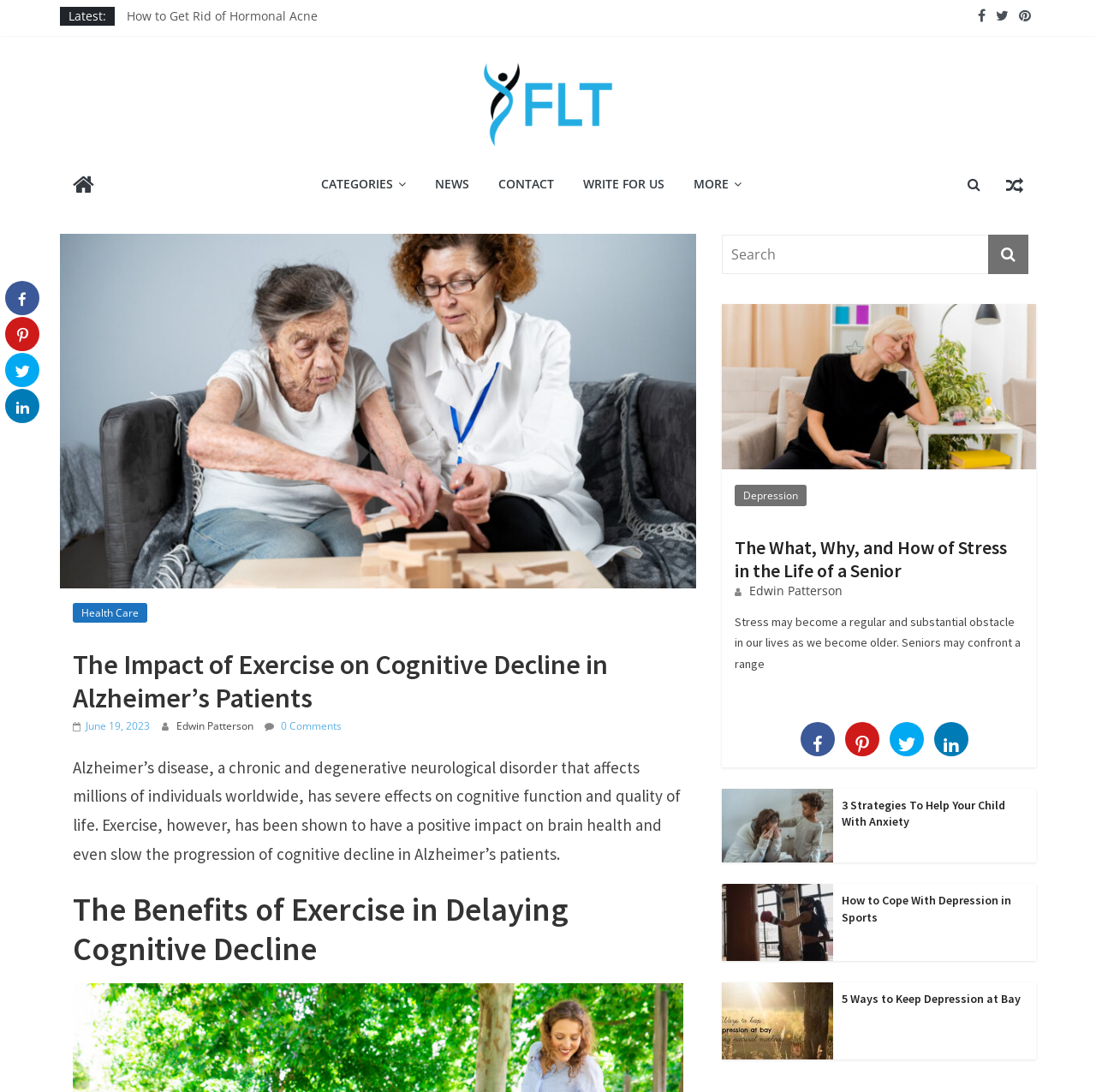Show the bounding box coordinates for the element that needs to be clicked to execute the following instruction: "Read the article 'The Impact of Exercise on Cognitive Decline in Alzheimer’s Patients'". Provide the coordinates in the form of four float numbers between 0 and 1, i.e., [left, top, right, bottom].

[0.066, 0.59, 0.623, 0.654]